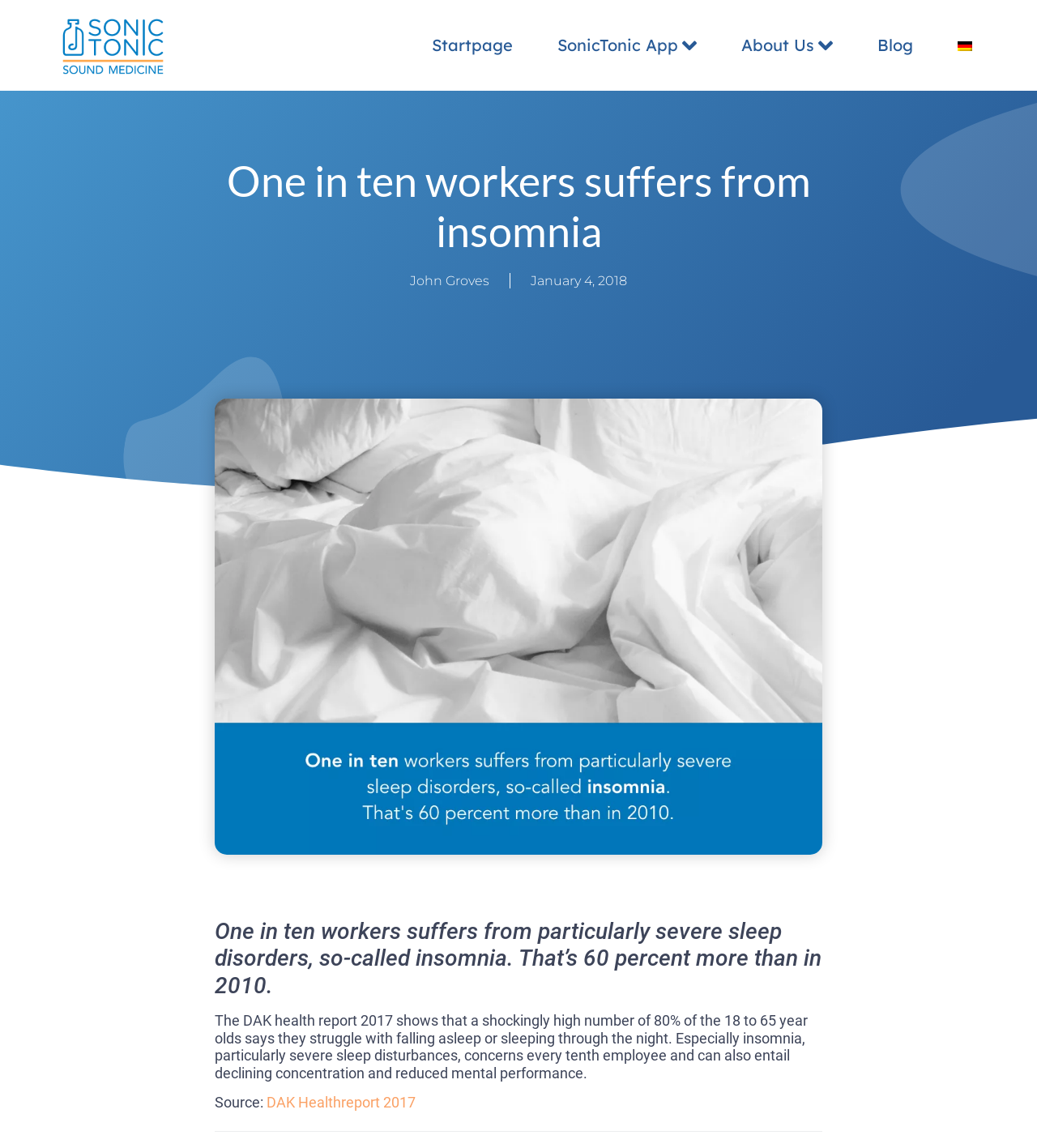What is the name of the author of the article?
Answer the question in a detailed and comprehensive manner.

The author of the article is mentioned as John Groves, with a link to his name at the top of the article.